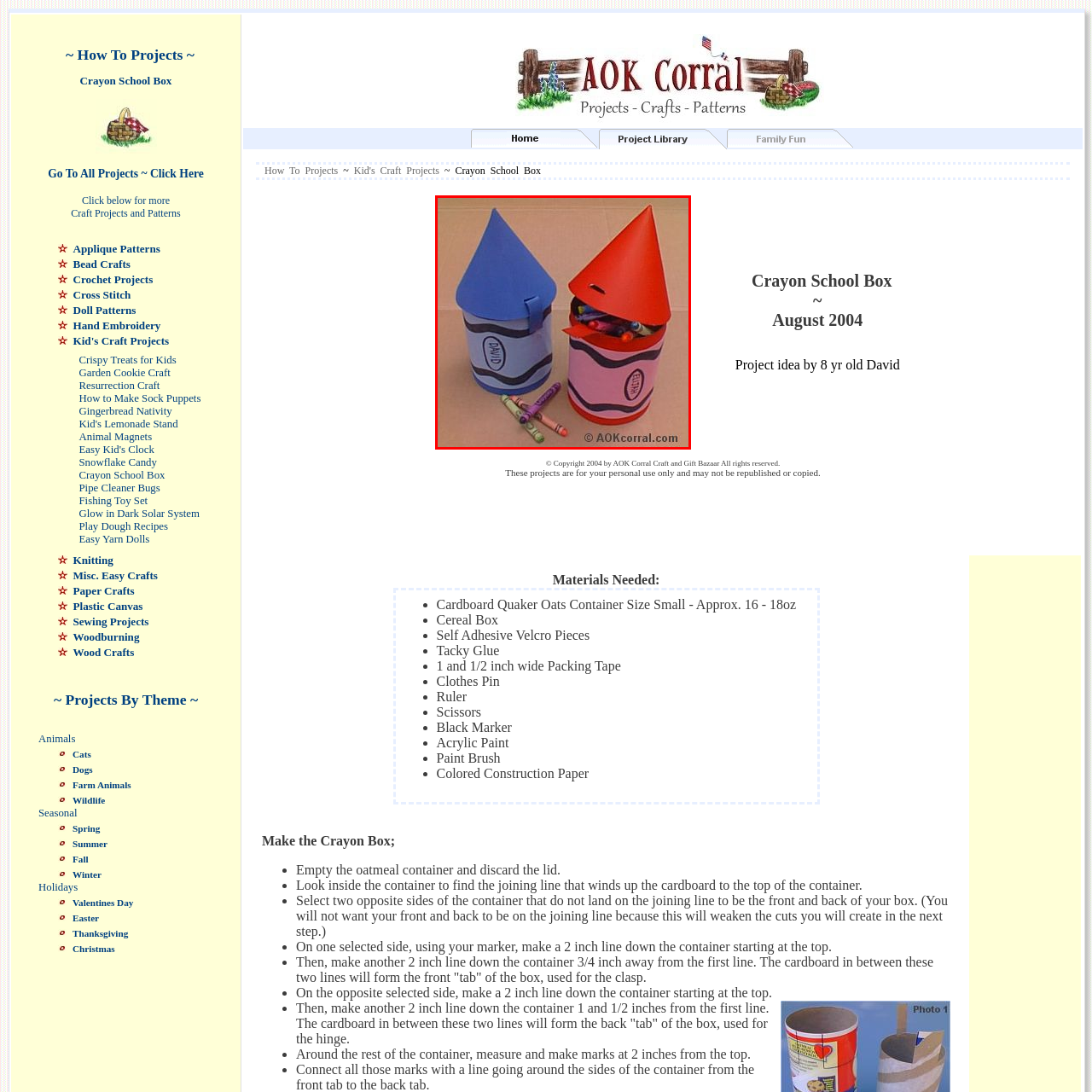Create a detailed description of the image enclosed by the red bounding box.

The image showcases a pair of vibrant crayon-shaped storage containers, ideal for organizing art supplies. On the left, a blue container resembling a crayon with the label "PAINT" is topped with a conical lid, while on the right, a pink counterpart features the label "CRAYON" and also has a pointed lid. Both containers are stylishly designed with wavy black lines that mimic the traditional appearance of crayons. Surrounding them are a few scattered crayons, hinting at their purpose for fun and creativity. This creative project serves as a charming and functional addition to any child's craft space, keeping crayons organized while adding a playful touch to the decor.